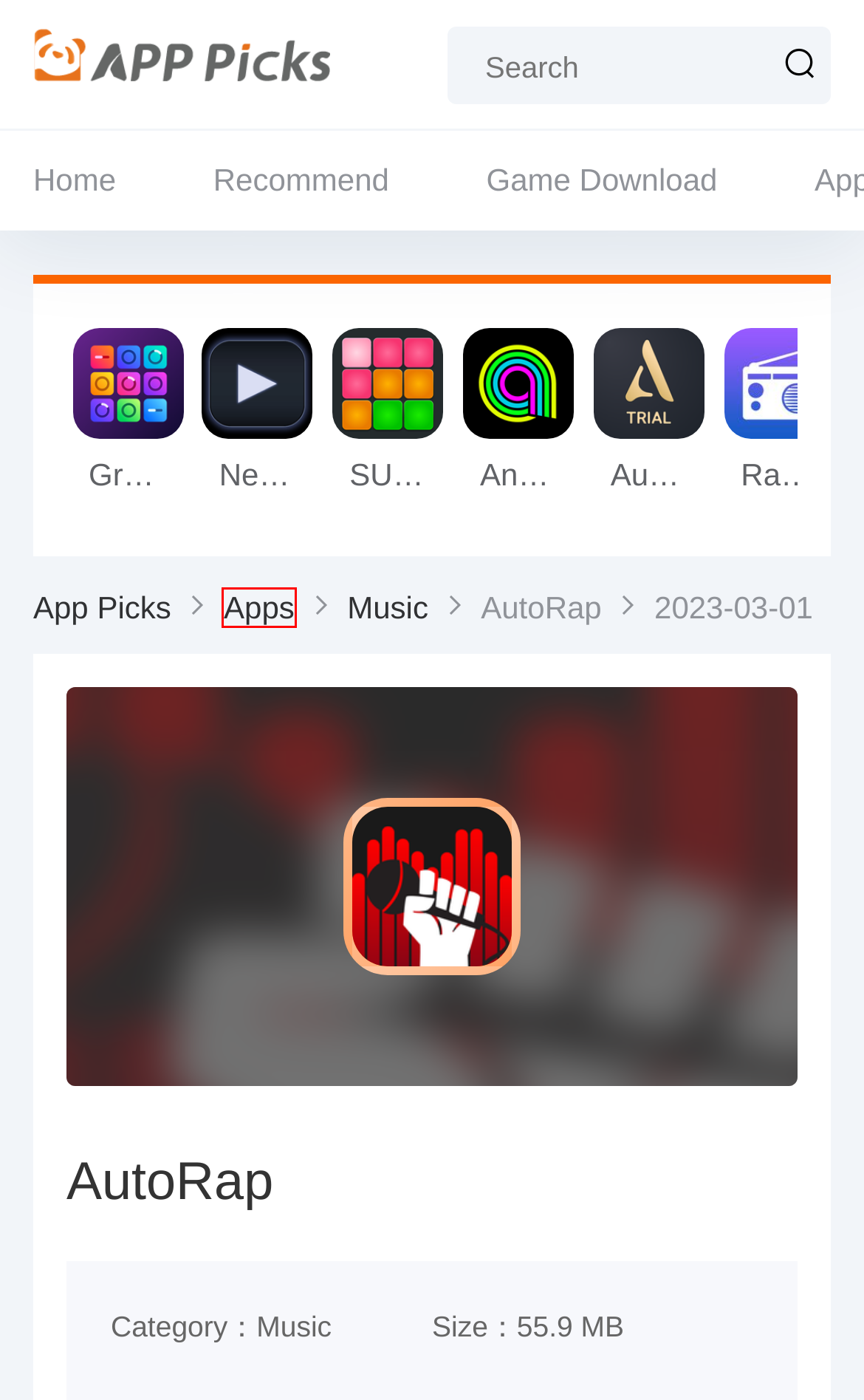Take a look at the provided webpage screenshot featuring a red bounding box around an element. Select the most appropriate webpage description for the page that loads after clicking on the element inside the red bounding box. Here are the candidates:
A. Radio FM 17.3.5 Android APK or IOS Download - App Picks
B. Anghami 6.1.183 Android APK or IOS Download - App Picks
C. Neutron Music Player (Eval) 2.21.7 Android APK or IOS Download - App Picks
D. Music & AudioApp Picks
E. SUPER PADS DJ - Drum Launchpad 4.6.0 Android APK or IOS Download - App Picks
F. APP Picks Download Android APK or IOS games and Apps
G. AppsApp Picks
H. Audio Evolution Mobile TRIAL 5.3.0.9 Android APK or IOS Download - App Picks

G